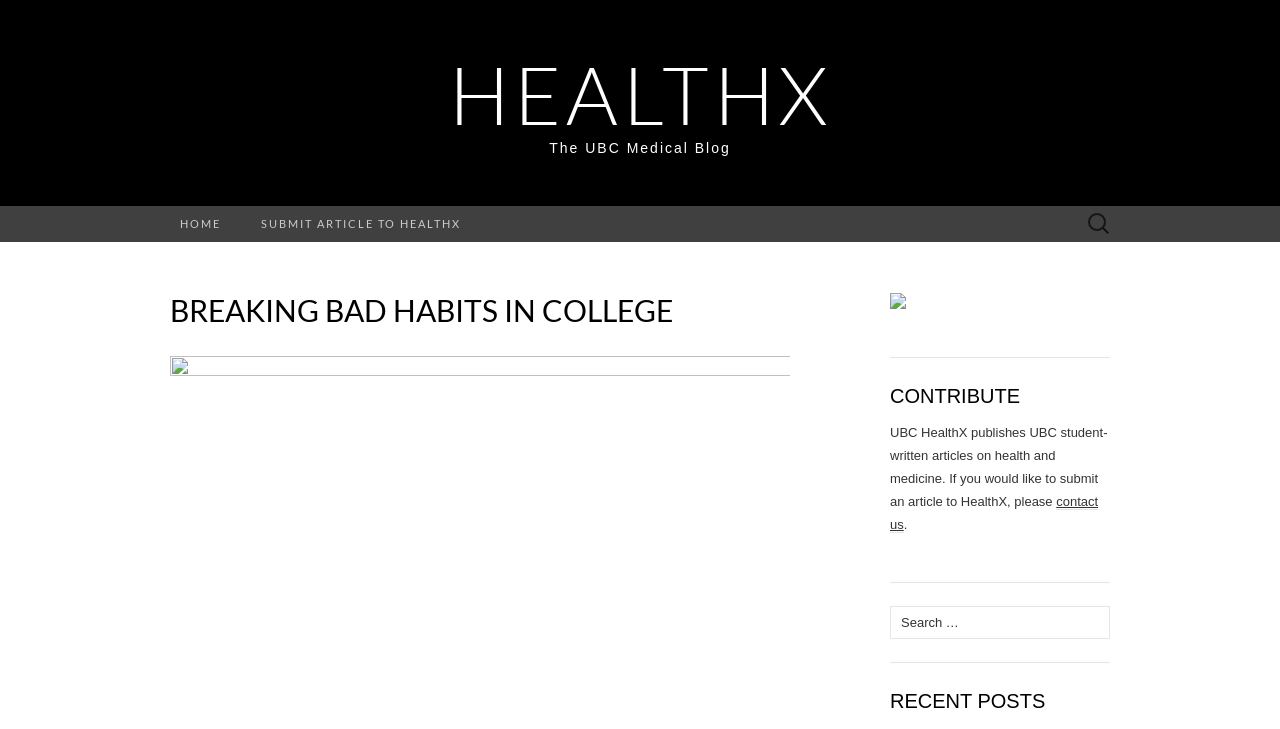How many search boxes are on the webpage? Based on the screenshot, please respond with a single word or phrase.

2